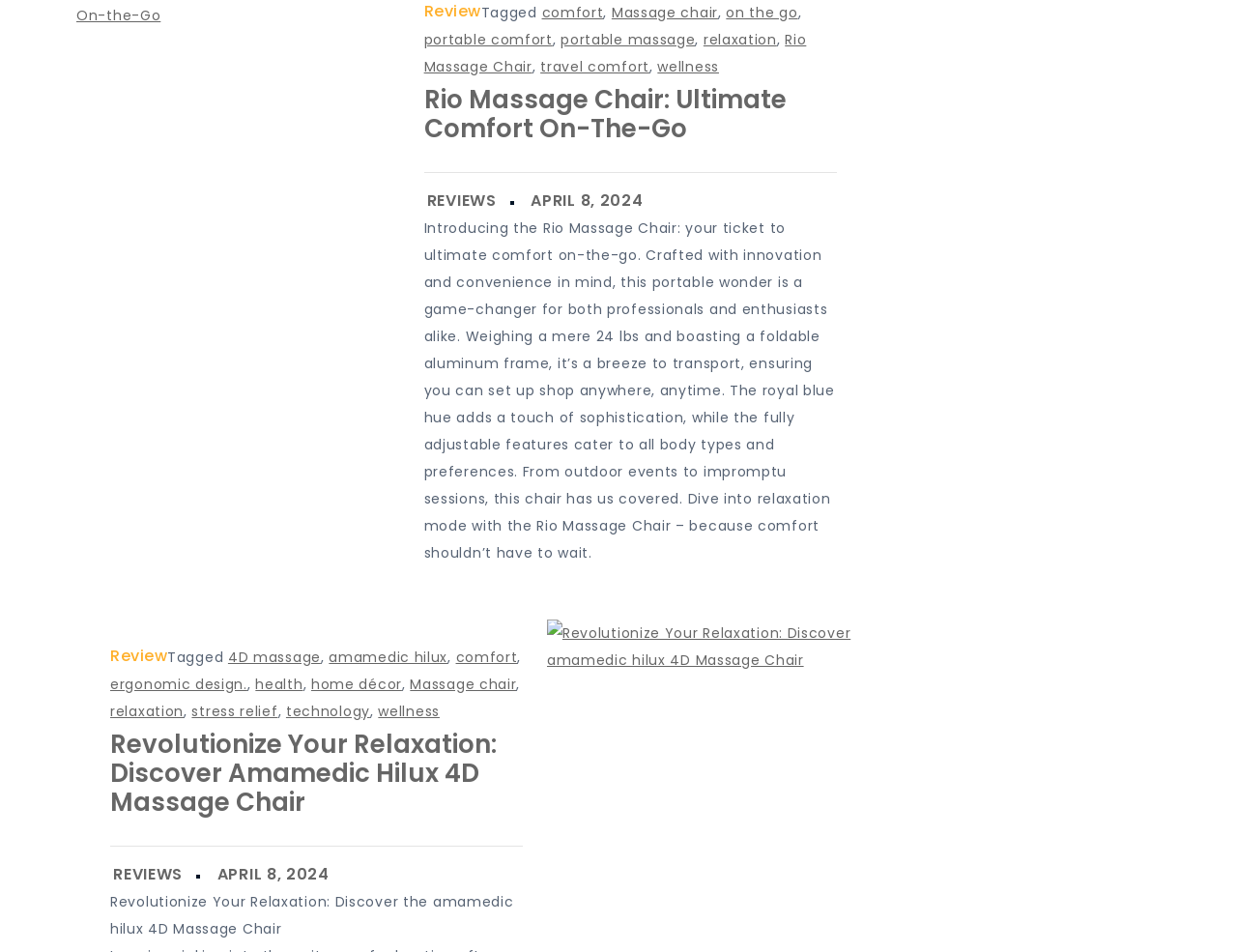Please specify the bounding box coordinates of the area that should be clicked to accomplish the following instruction: "Check the 'REVIEWS' section". The coordinates should consist of four float numbers between 0 and 1, i.e., [left, top, right, bottom].

[0.345, 0.199, 0.401, 0.222]